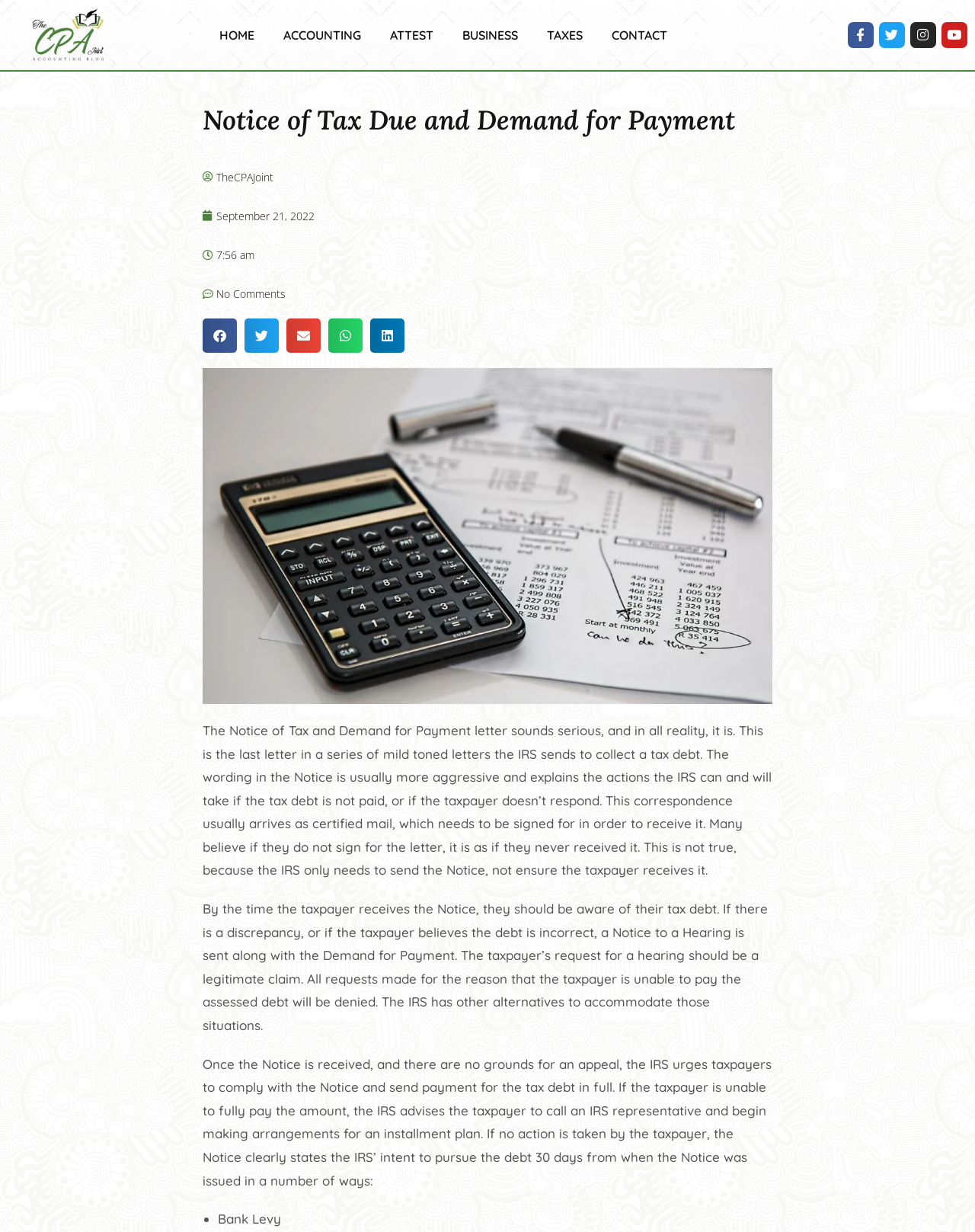Please identify the bounding box coordinates of the element I need to click to follow this instruction: "Click the 'Facebook-f' link".

[0.87, 0.018, 0.896, 0.039]